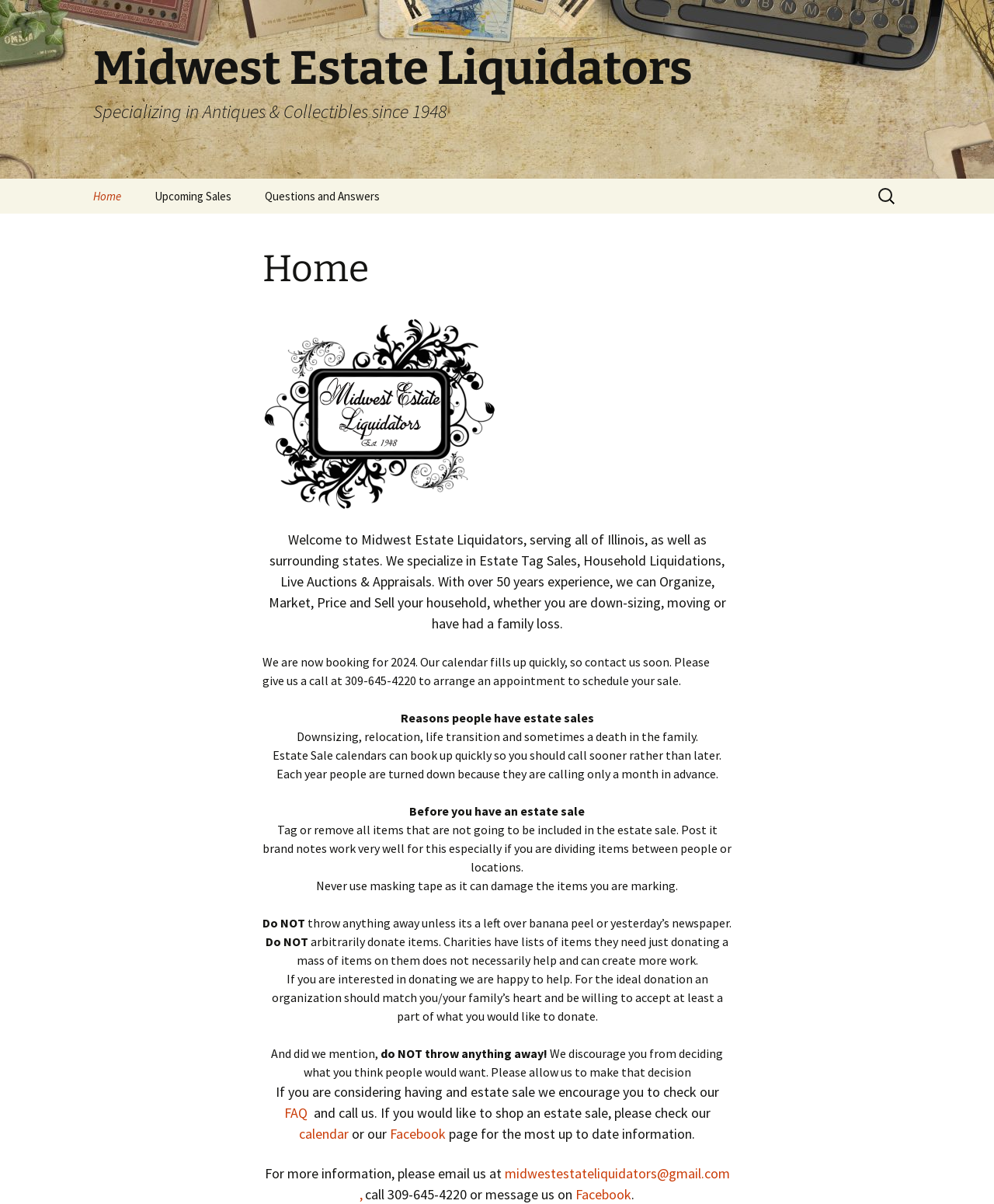Give a detailed explanation of the elements present on the webpage.

The webpage is about Midwest Estate Liquidators, a company specializing in antiques and collectibles since 1948. At the top, there is a heading with the company's name and a brief description of their services. Below this, there are links to navigate to different sections of the website, including "Home", "Upcoming Sales", and "Questions and Answers".

On the right side, there is a search bar with a magnifying glass icon. Below the search bar, there is a welcome message introducing the company and its services. The message explains that they specialize in estate tag sales, household liquidations, live auctions, and appraisals, and that they have over 50 years of experience.

The main content of the webpage is divided into sections. The first section discusses the importance of booking estate sales in advance, as their calendar fills up quickly. The second section provides tips on what to do before having an estate sale, such as tagging or removing items that are not going to be included in the sale, and not throwing anything away unless it's unnecessary.

The webpage also includes several links to other sections of the website, including "FAQ", "calendar", and "Facebook" page. At the bottom, there is a section with contact information, including an email address and a phone number, as well as a link to message them on Facebook.